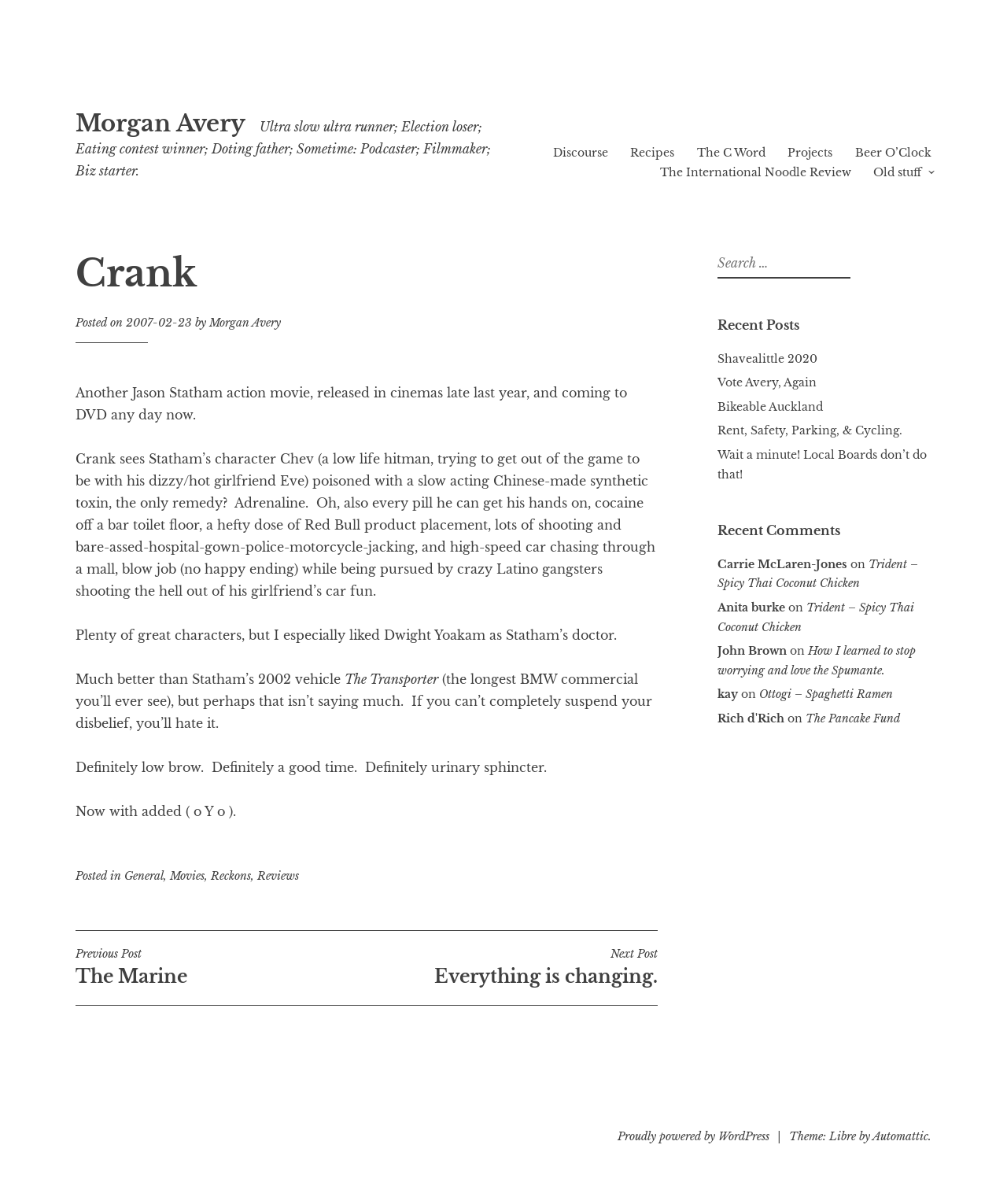Refer to the element description Ottogi – Spaghetti Ramen and identify the corresponding bounding box in the screenshot. Format the coordinates as (top-left x, top-left y, bottom-right x, bottom-right y) with values in the range of 0 to 1.

[0.754, 0.571, 0.887, 0.583]